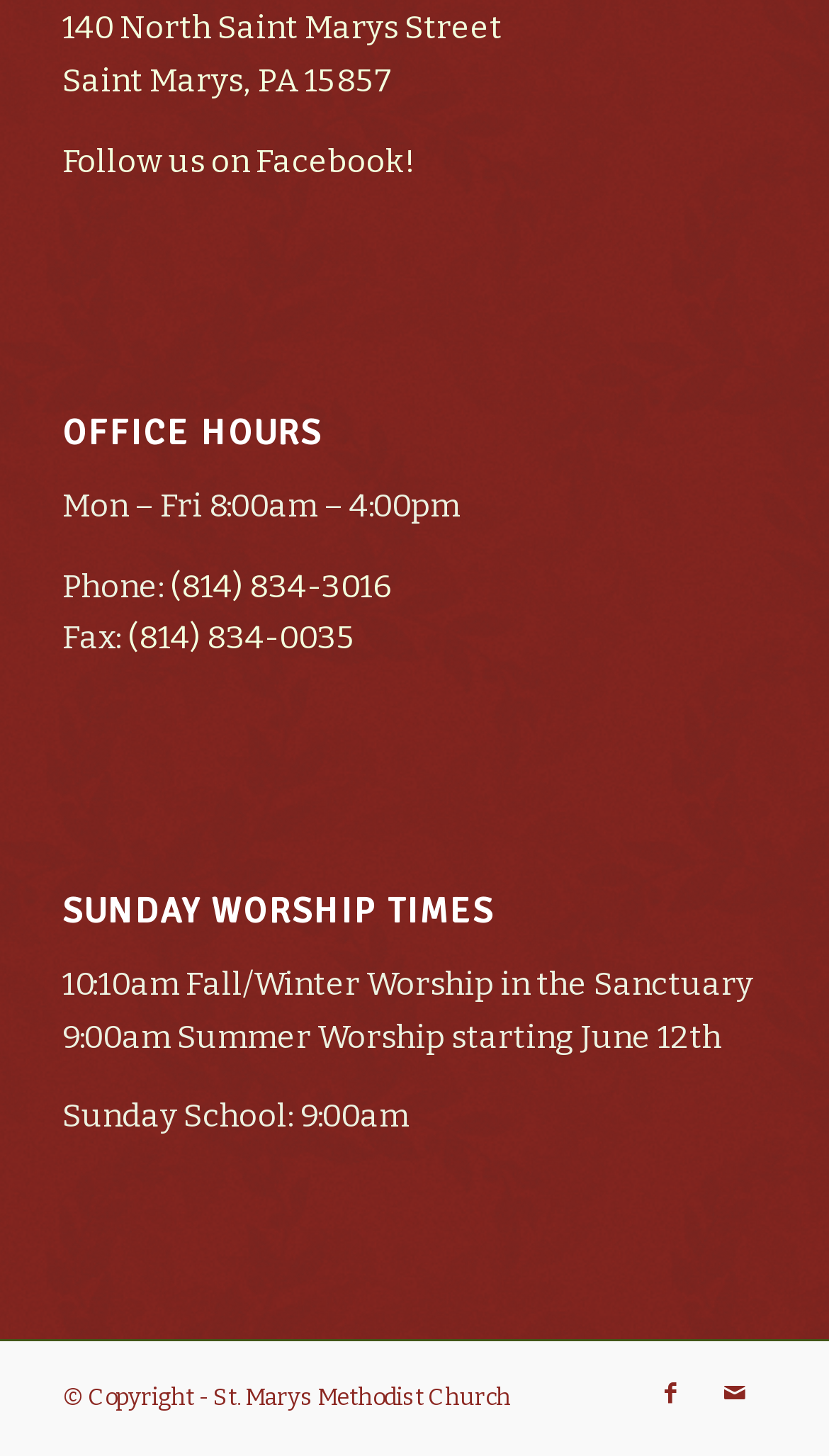What time is Sunday worship in the summer?
Craft a detailed and extensive response to the question.

I found the summer worship time by looking at the StaticText element below the 'SUNDAY WORSHIP TIMES' heading, which contains the text '9:00am Summer Worship starting June 12th'.